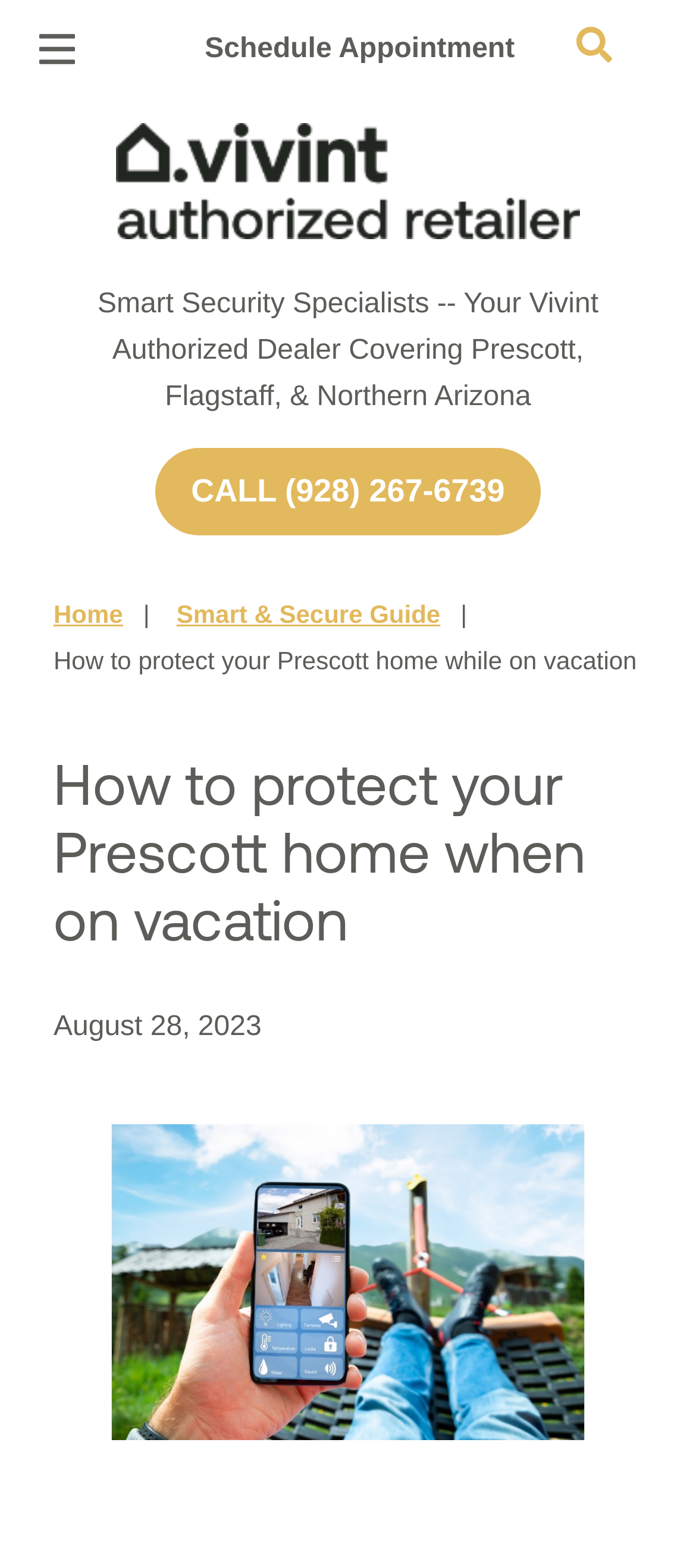Respond to the question below with a single word or phrase:
What is the topic of the article?

Protecting home while on vacation